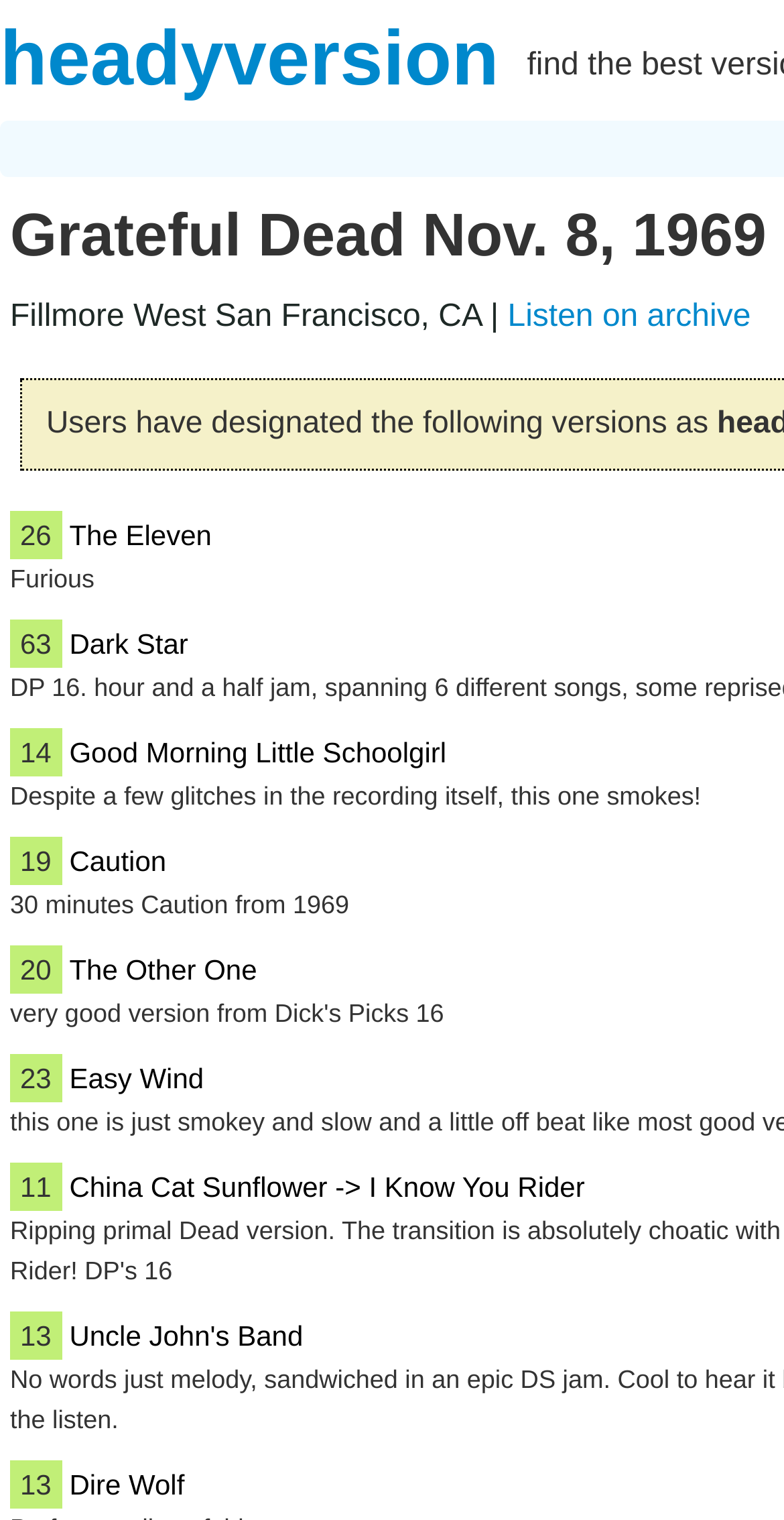Please locate the bounding box coordinates for the element that should be clicked to achieve the following instruction: "Explore the song Dark Star". Ensure the coordinates are given as four float numbers between 0 and 1, i.e., [left, top, right, bottom].

[0.088, 0.41, 0.24, 0.437]